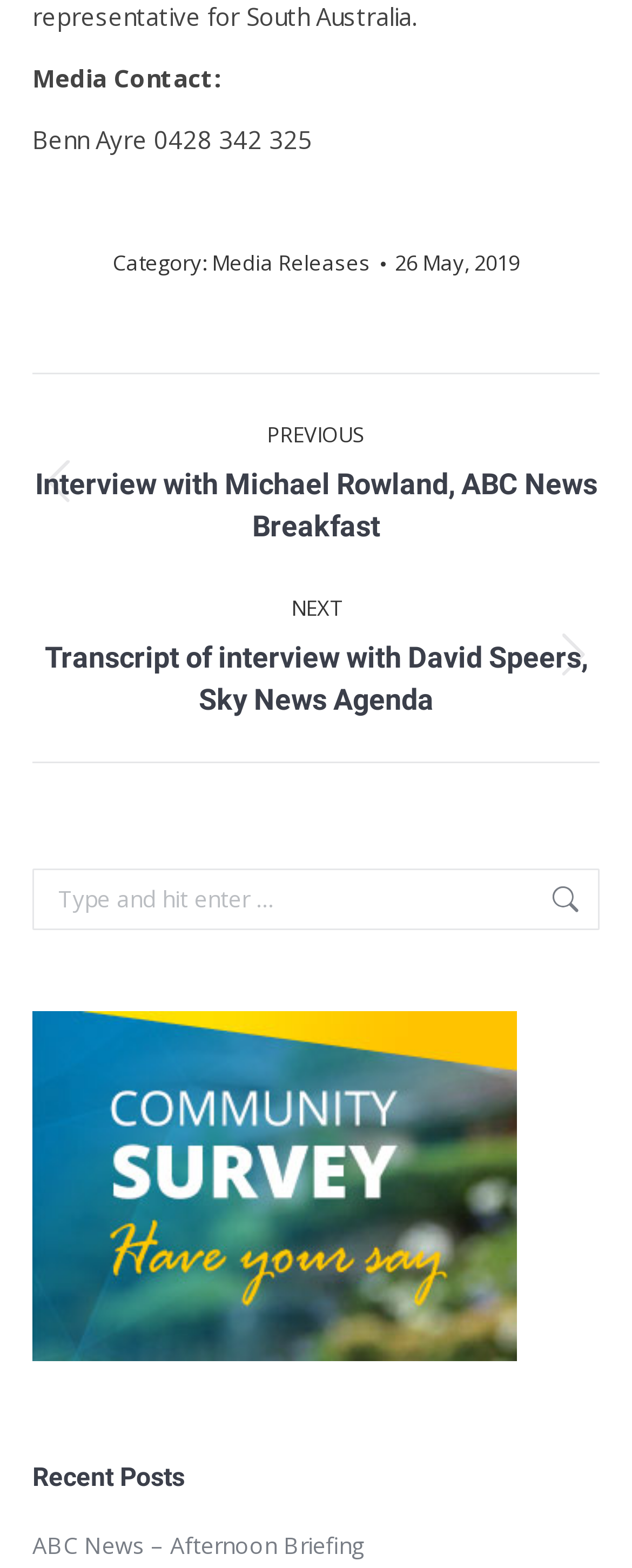Find the bounding box coordinates for the HTML element specified by: "ABC News – Afternoon Briefing".

[0.051, 0.972, 0.577, 0.999]